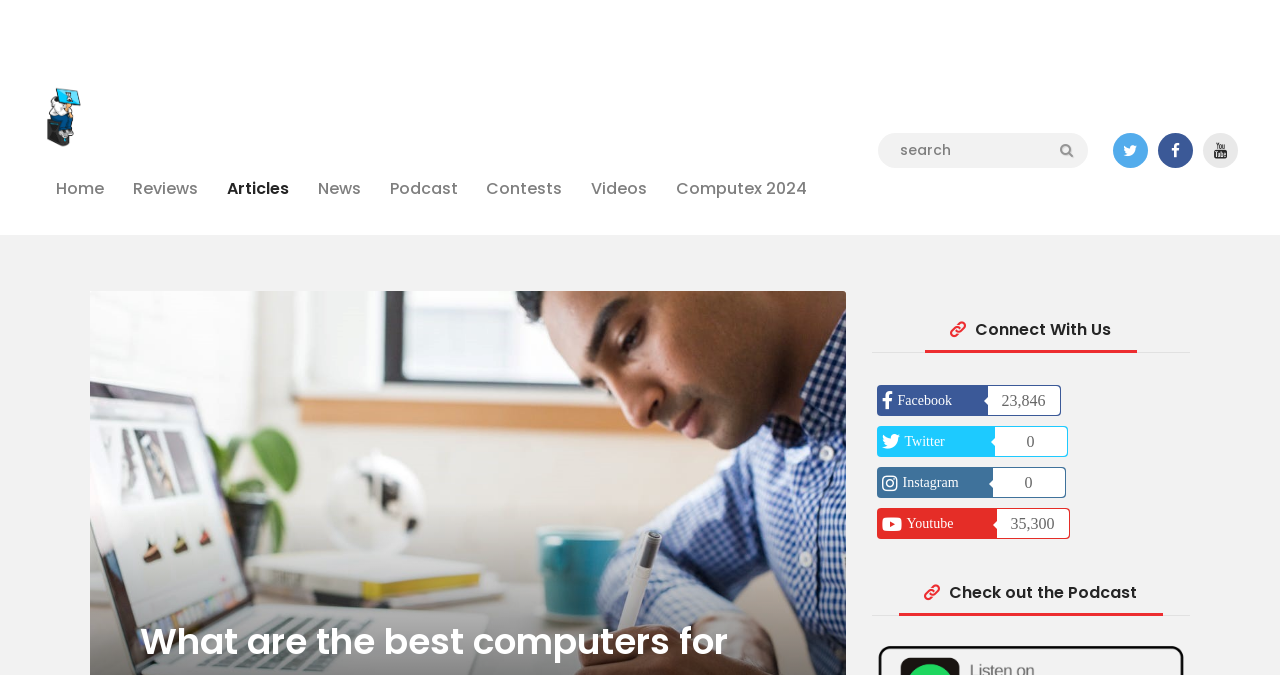Provide a one-word or one-phrase answer to the question:
How many social media links are there?

4